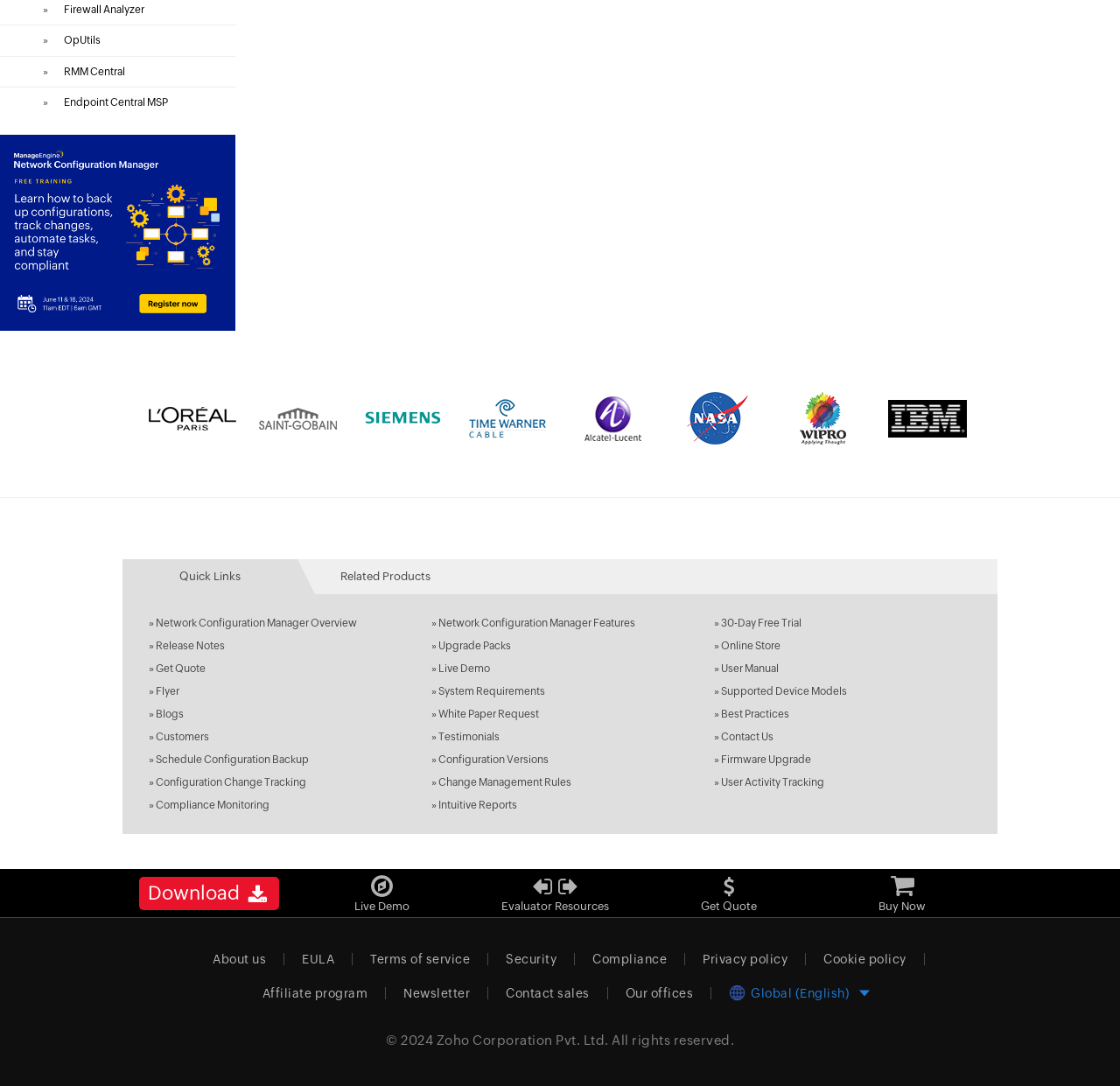Locate the bounding box coordinates of the region to be clicked to comply with the following instruction: "View Network Configuration Manager Overview". The coordinates must be four float numbers between 0 and 1, in the form [left, top, right, bottom].

[0.139, 0.568, 0.319, 0.58]